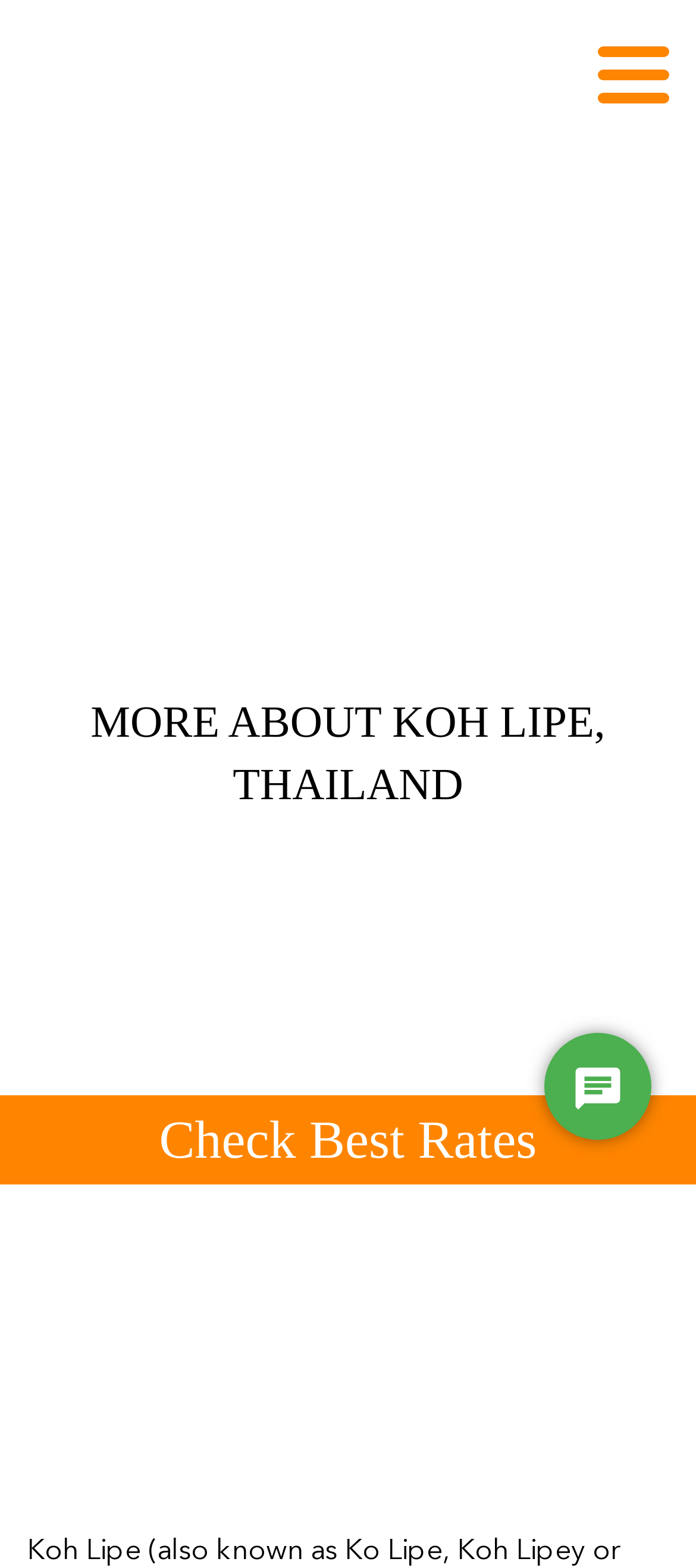What is the purpose of the button?
Use the information from the image to give a detailed answer to the question.

The button at the bottom of the webpage has the OCR text 'Check Best Rates', which suggests that the purpose of the button is to allow users to check the best rates for the beach resort.